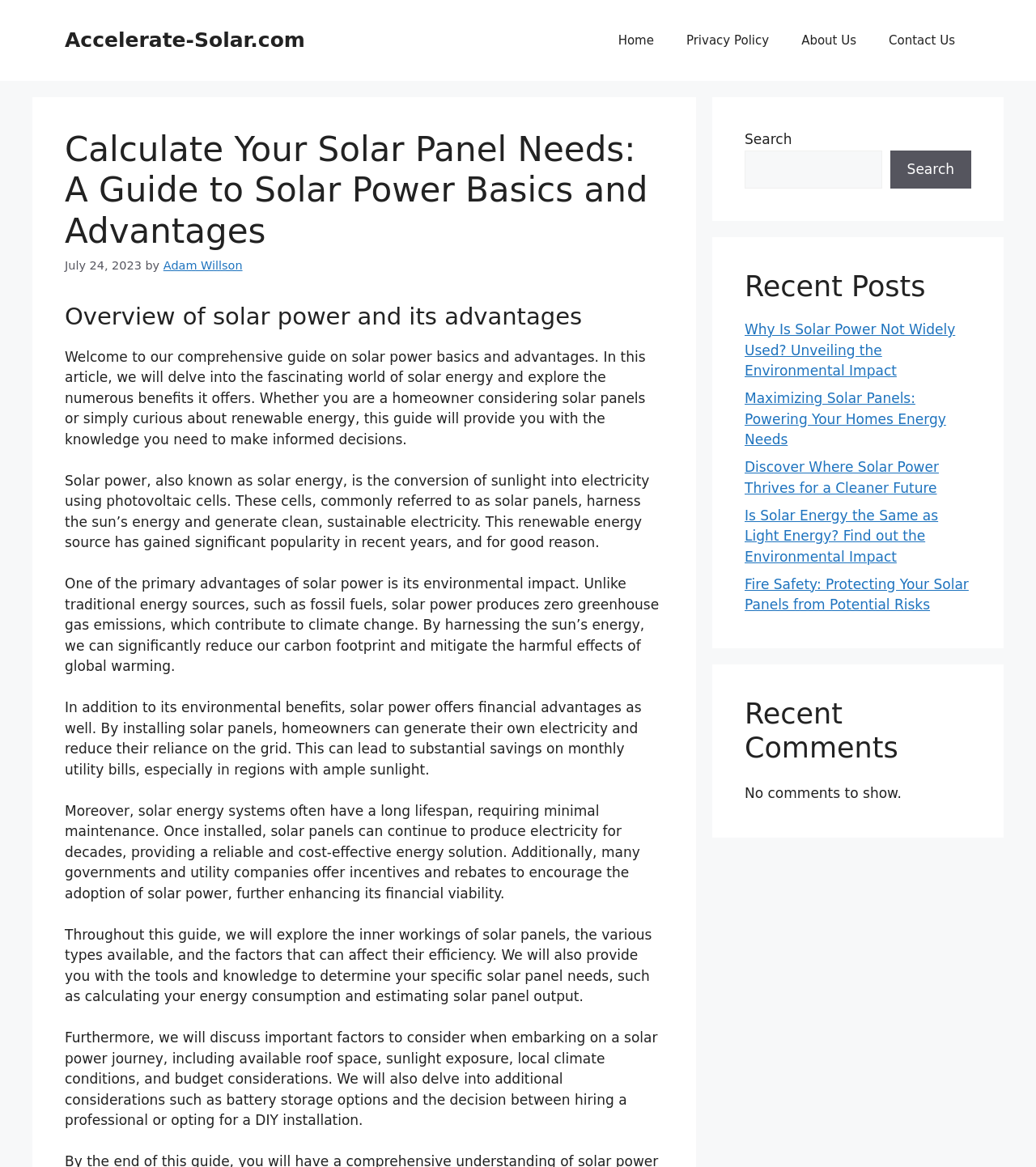Provide a brief response to the question below using one word or phrase:
Who is the author of the article?

Adam Willson